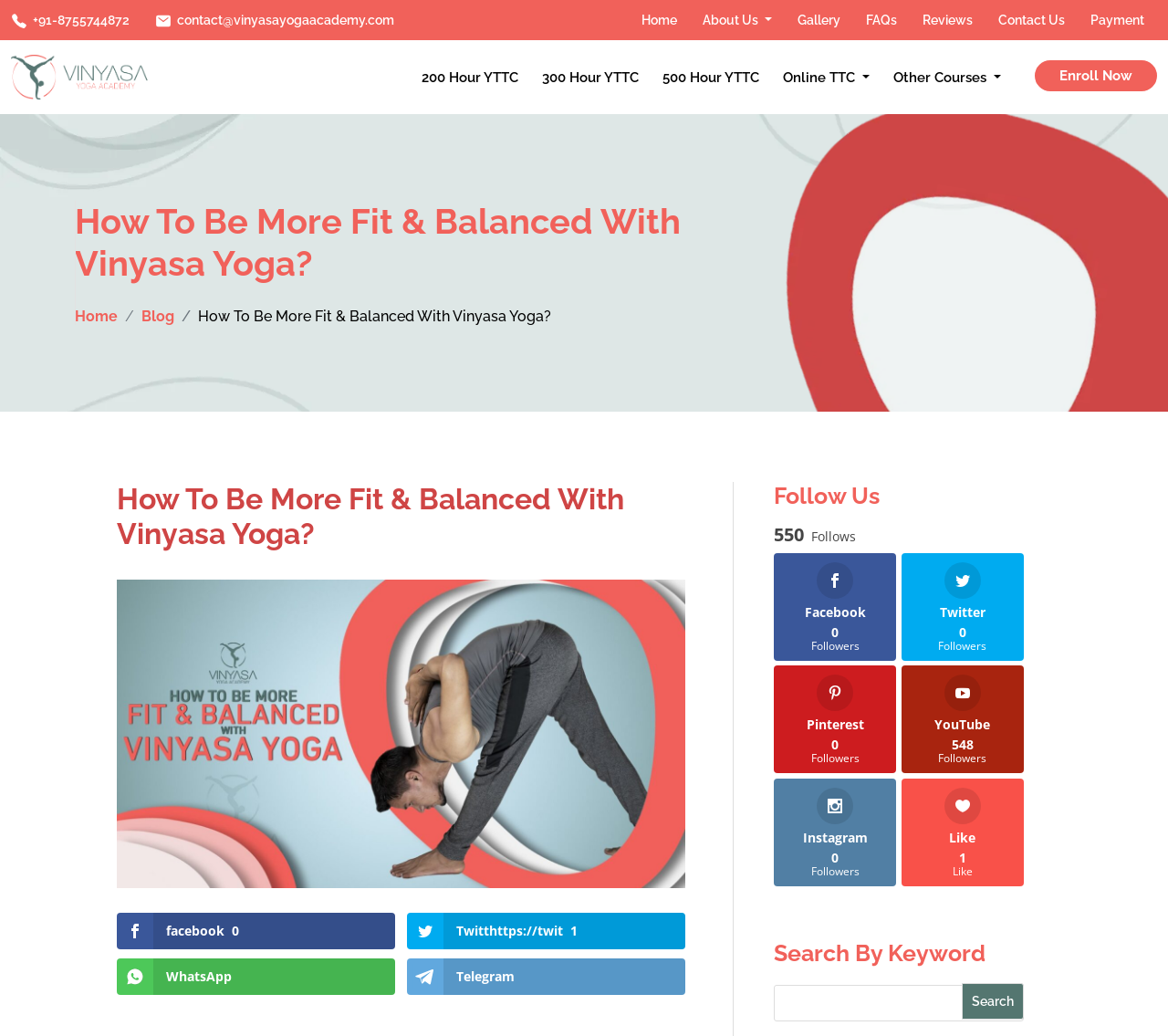What is the phone number to contact?
Please answer the question as detailed as possible based on the image.

The phone number to contact is located at the top of the webpage, in the first link element, which is '+91-8755744872'.